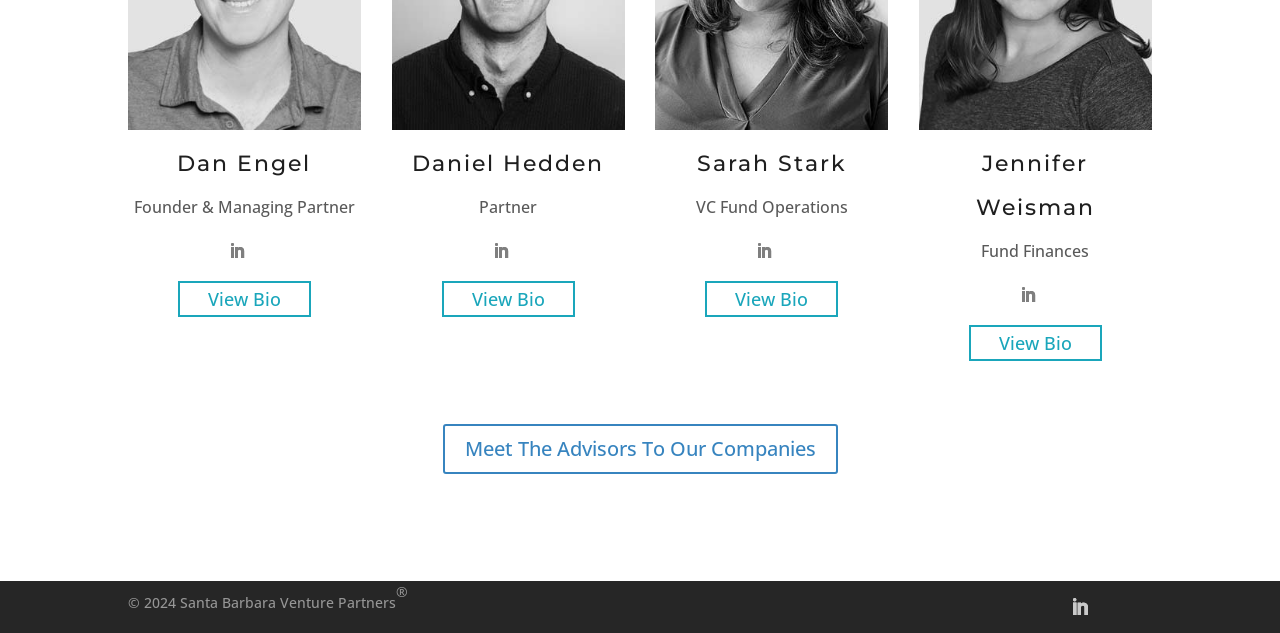How many links are there at the bottom of the webpage?
Provide a short answer using one word or a brief phrase based on the image.

2